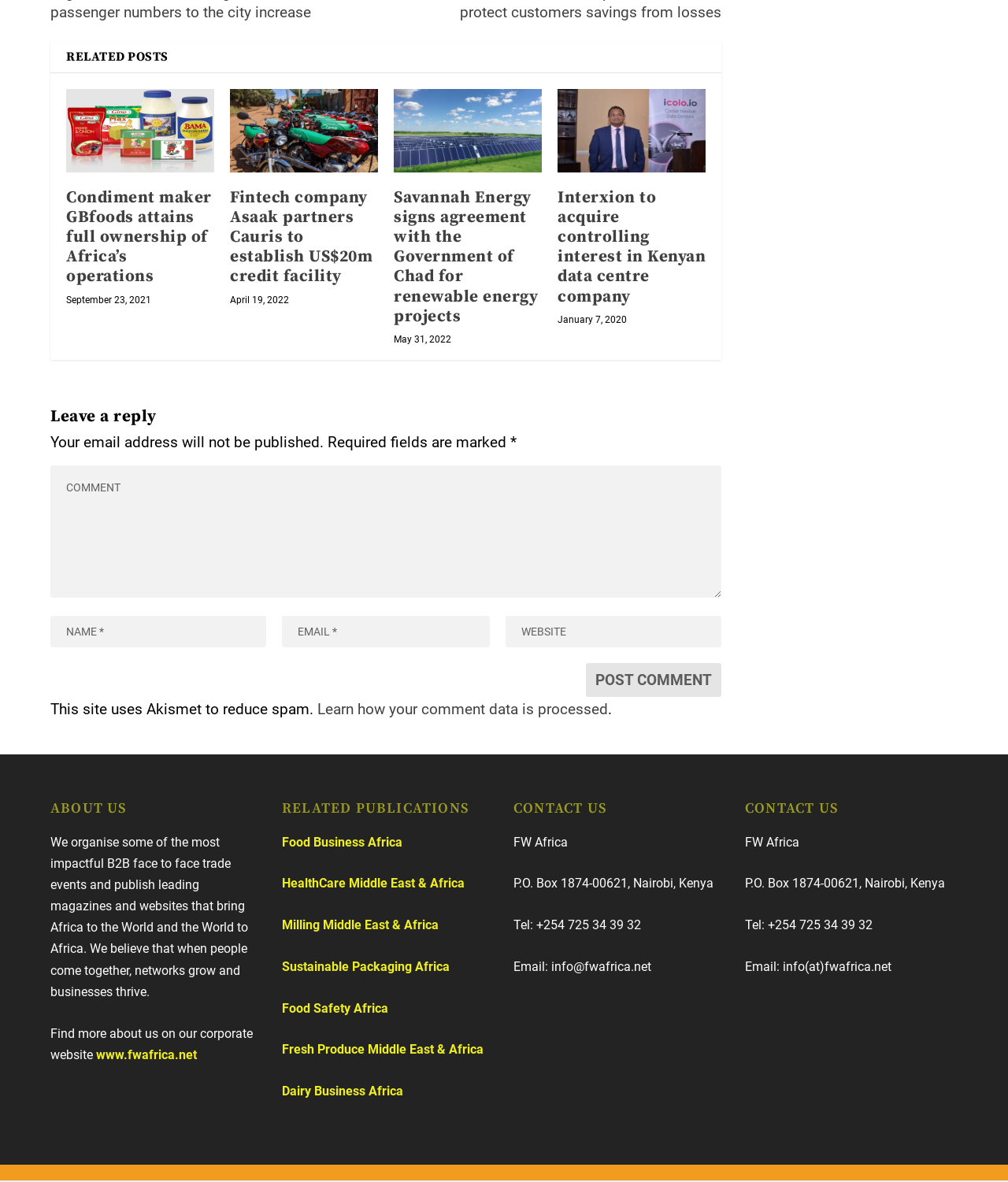Please answer the following question using a single word or phrase: 
How many related posts are there?

4